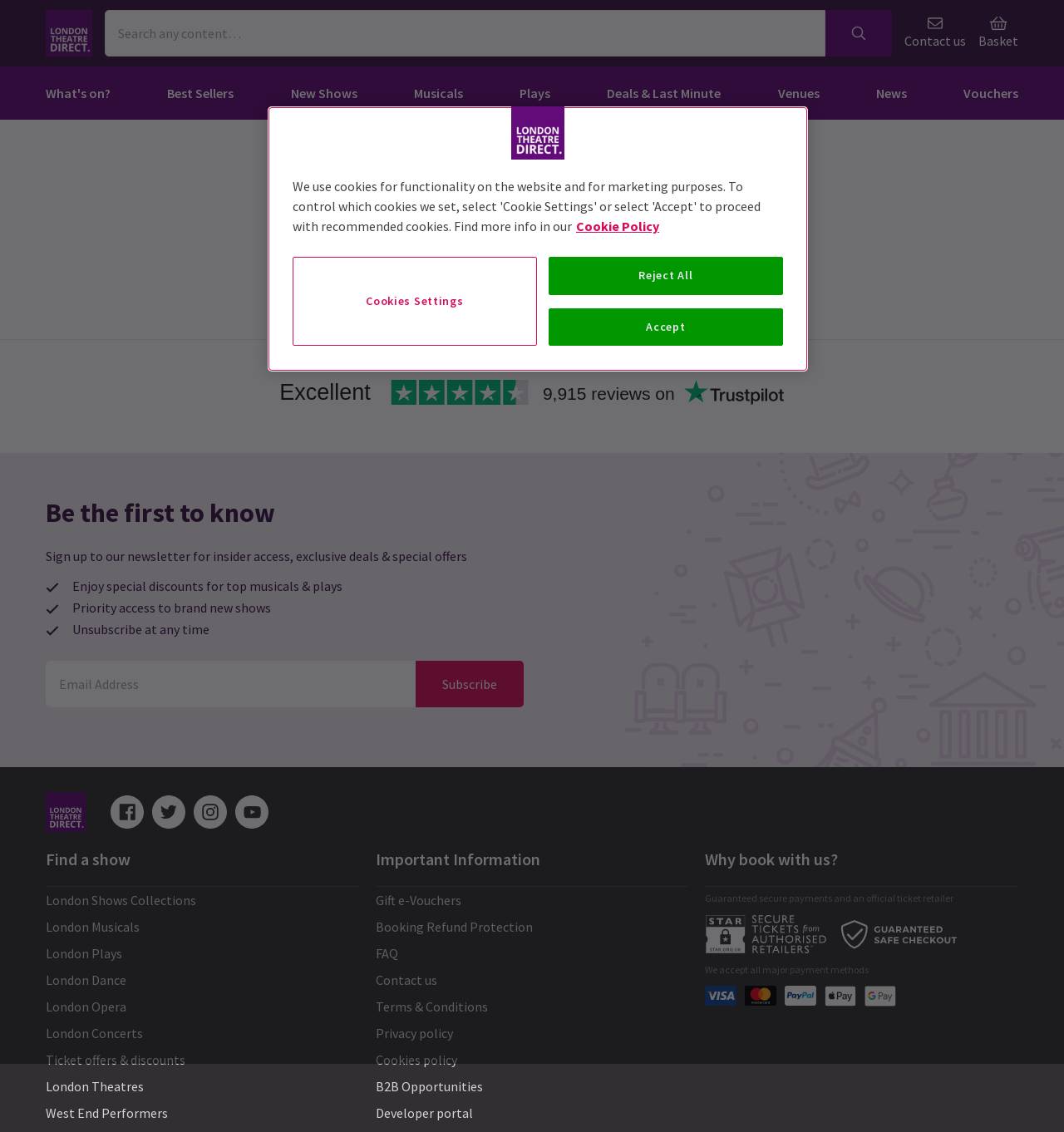Determine the bounding box coordinates of the section I need to click to execute the following instruction: "Browse what's on". Provide the coordinates as four float numbers between 0 and 1, i.e., [left, top, right, bottom].

[0.031, 0.059, 0.116, 0.106]